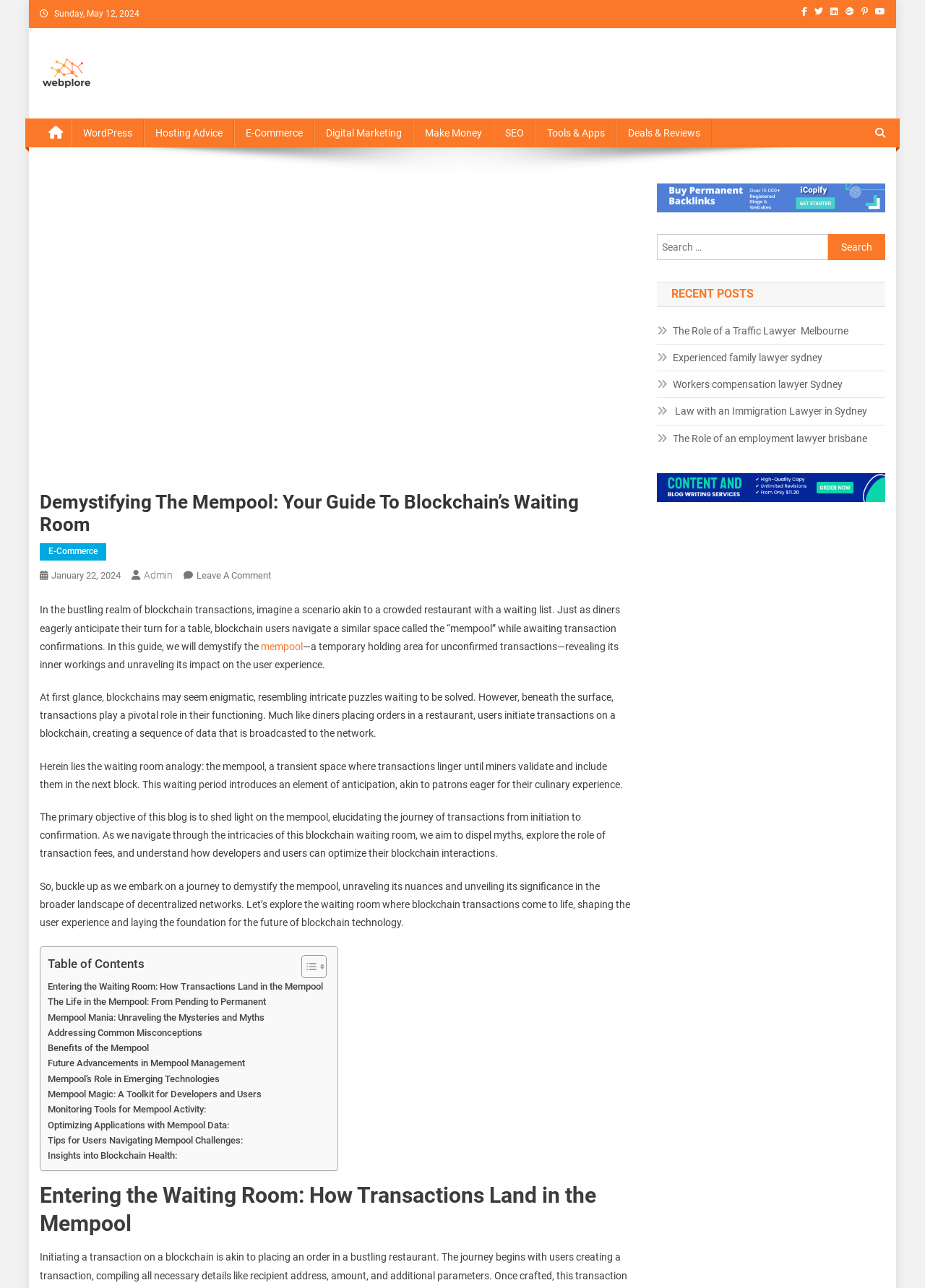Please provide a one-word or phrase answer to the question: 
What is the topic of the article?

Mempool and blockchain